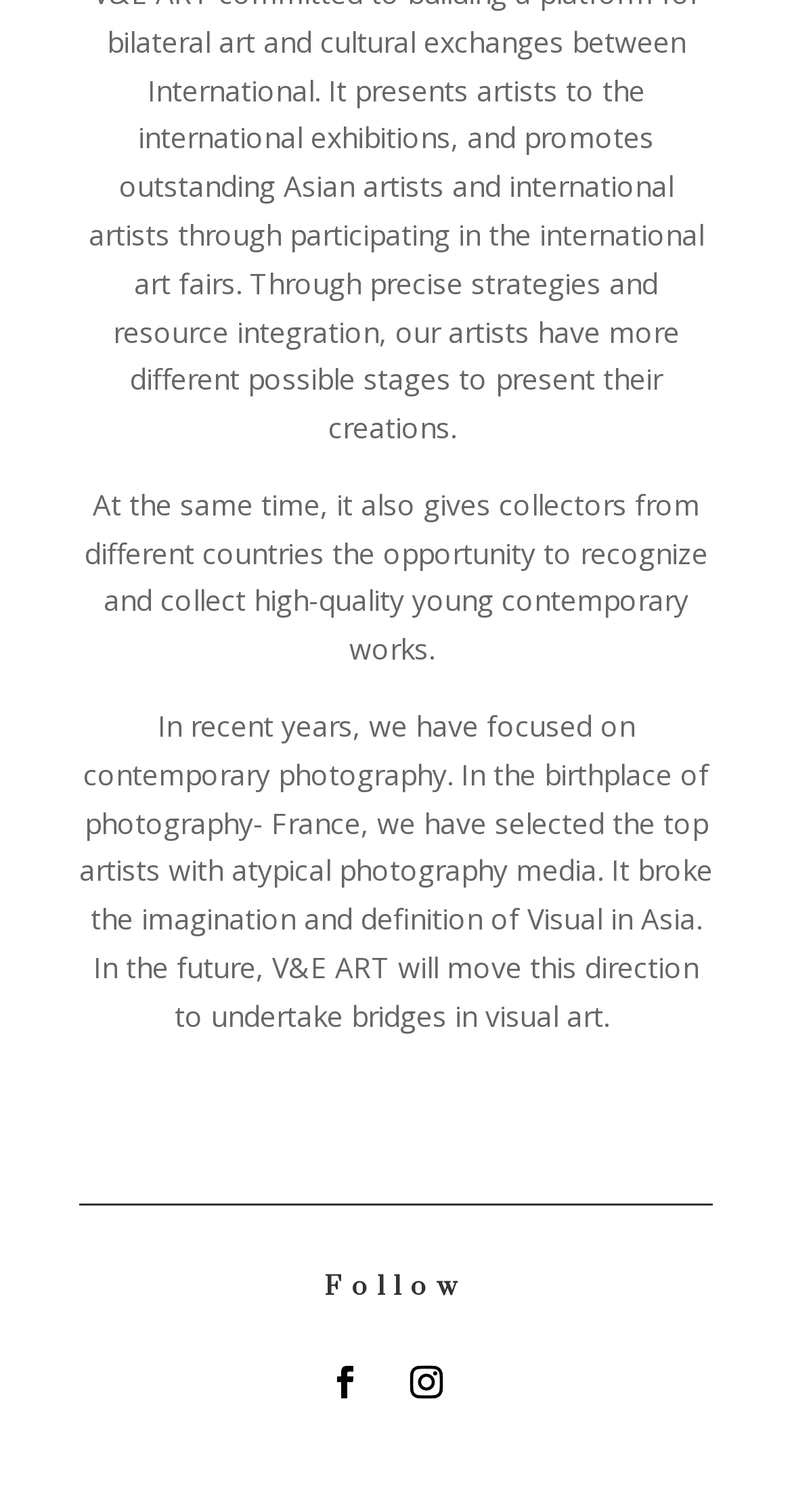Using the given description, provide the bounding box coordinates formatted as (top-left x, top-left y, bottom-right x, bottom-right y), with all values being floating point numbers between 0 and 1. Description: Menu

None